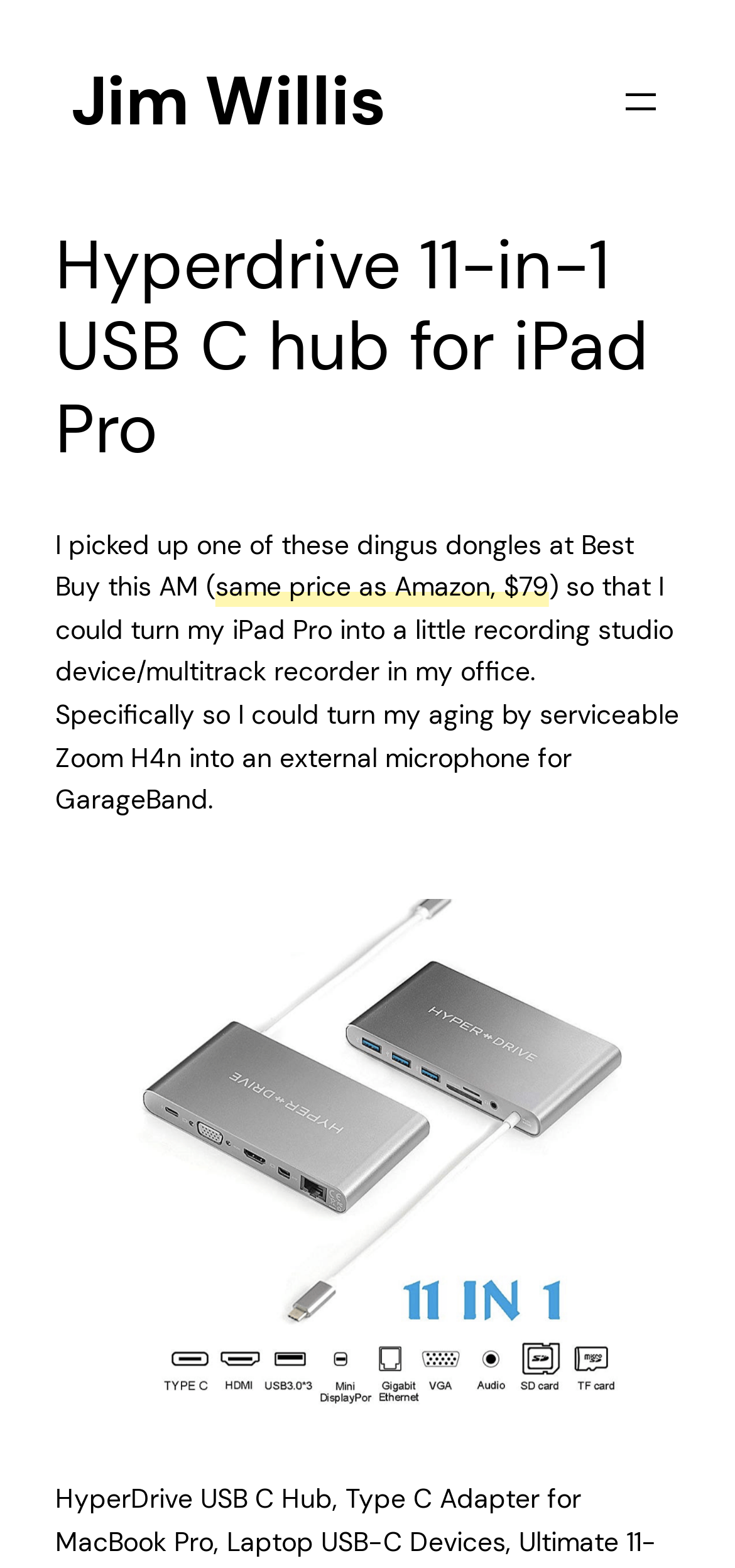Please locate the UI element described by "Jim Willis" and provide its bounding box coordinates.

[0.097, 0.036, 0.525, 0.092]